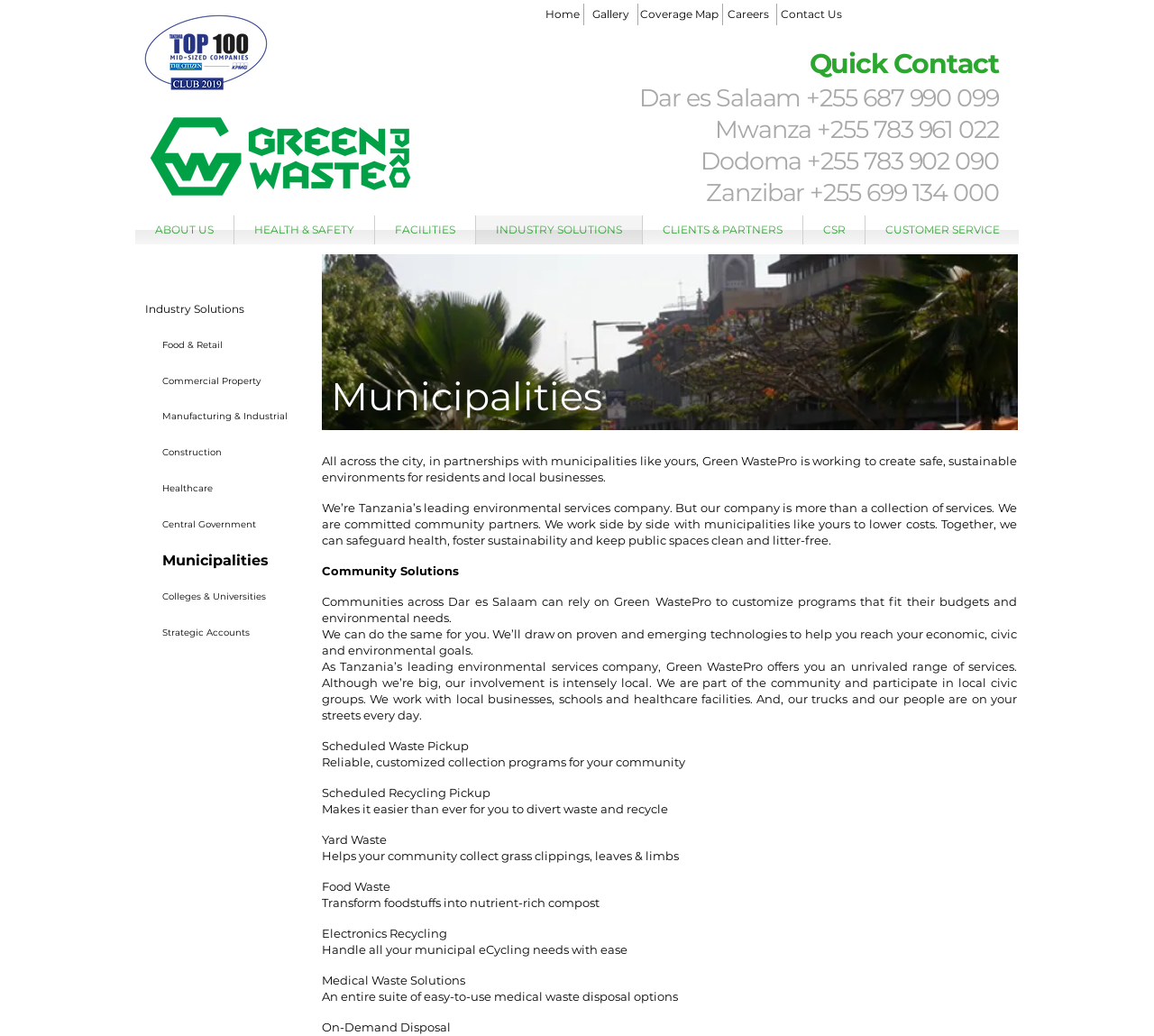Based on the element description: "CLIENTS & PARTNERS", identify the UI element and provide its bounding box coordinates. Use four float numbers between 0 and 1, [left, top, right, bottom].

[0.557, 0.208, 0.695, 0.236]